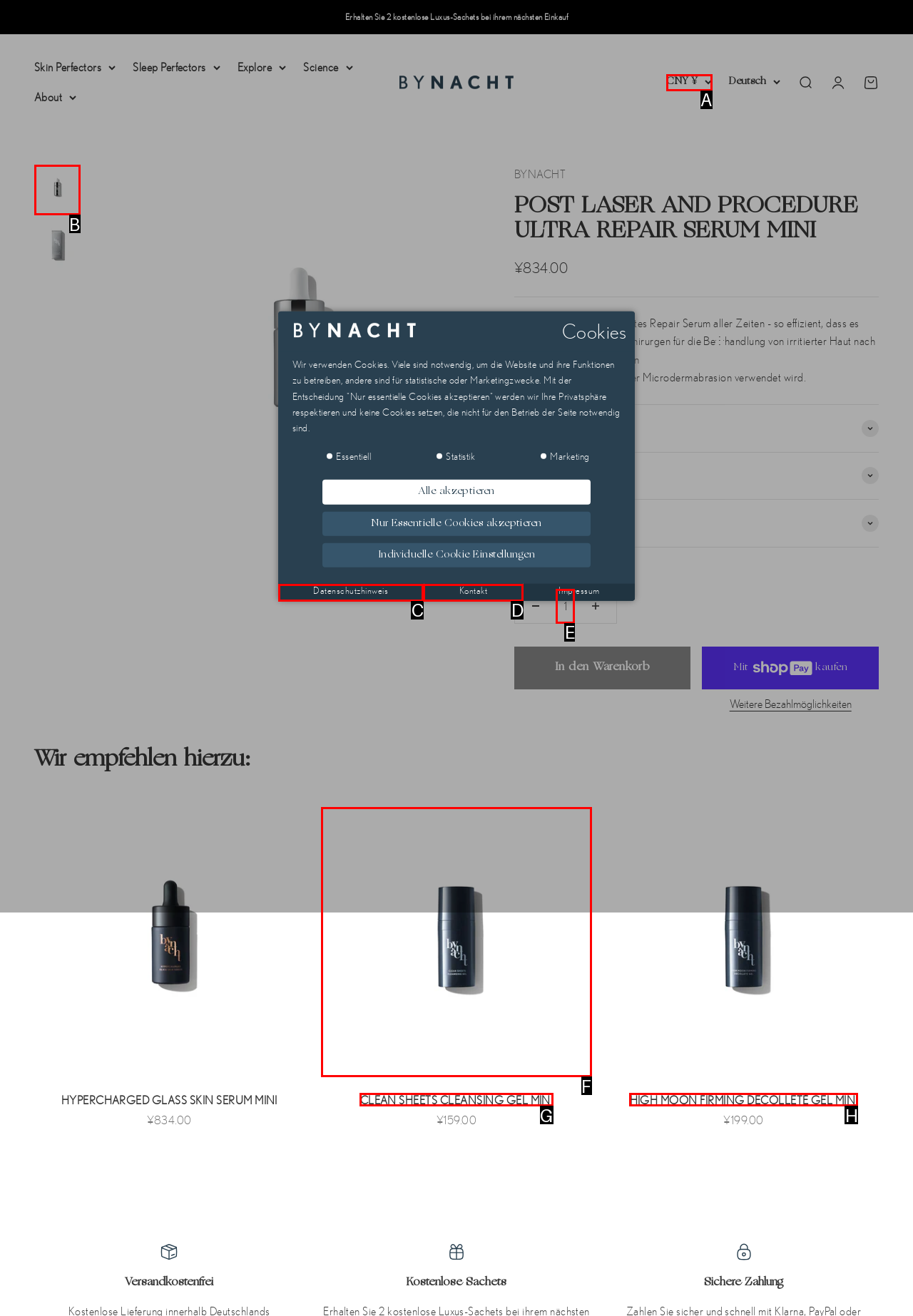Match the element description to one of the options: input value="1" name="quantity" value="1"
Respond with the corresponding option's letter.

E